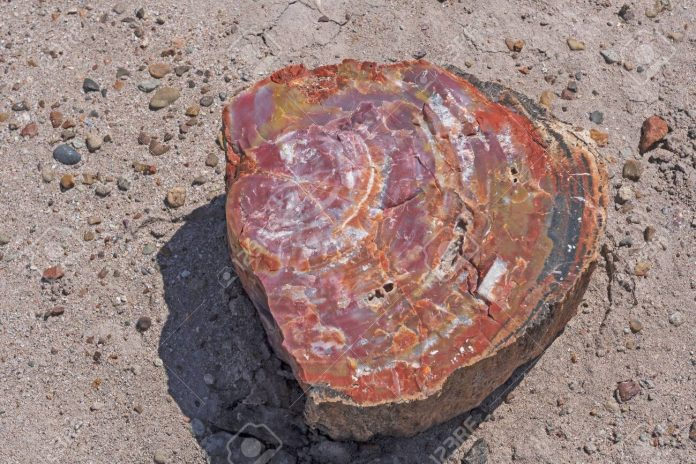Using the information shown in the image, answer the question with as much detail as possible: What colors are present in the petrified wood?

The petrified wood showcases shades of red, orange, and yellow, resembling intricate natural artwork formed over millions of years.